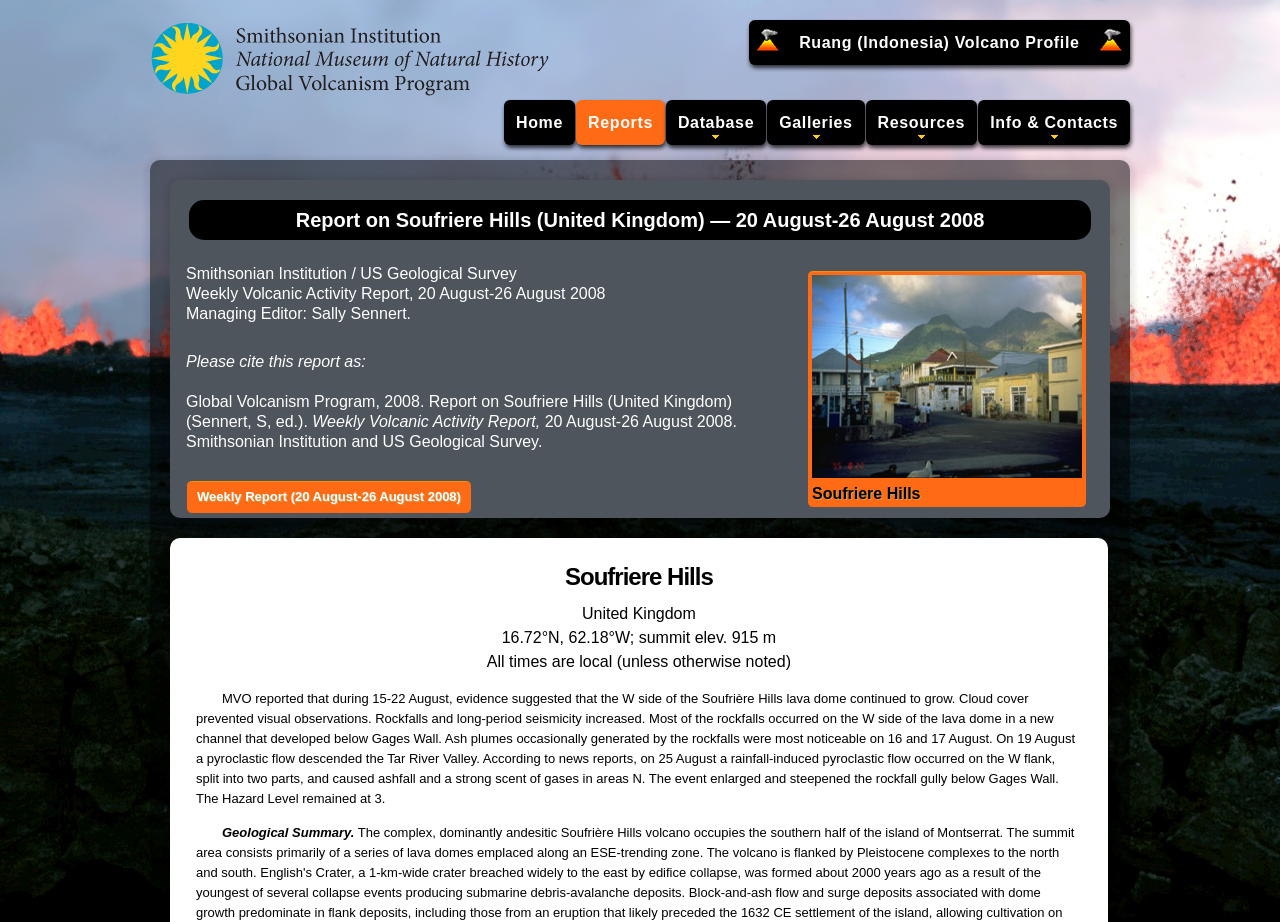Determine the bounding box coordinates for the UI element matching this description: "Ruang (Indonesia) Volcano Profile".

[0.615, 0.022, 0.853, 0.07]